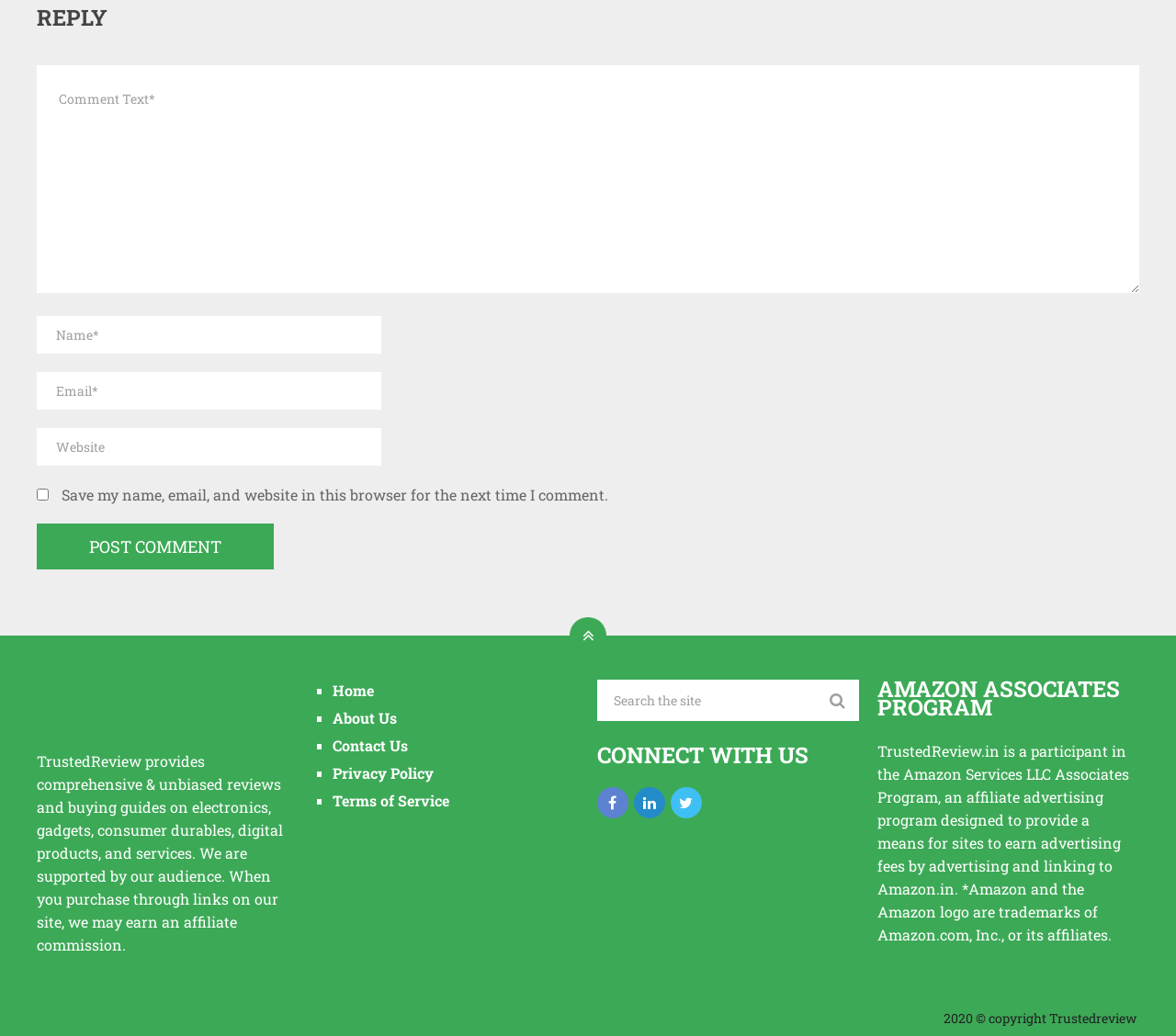Given the element description: "parent_node: 2020 © copyright Trustedreview", predict the bounding box coordinates of the UI element it refers to, using four float numbers between 0 and 1, i.e., [left, top, right, bottom].

[0.484, 0.596, 0.516, 0.631]